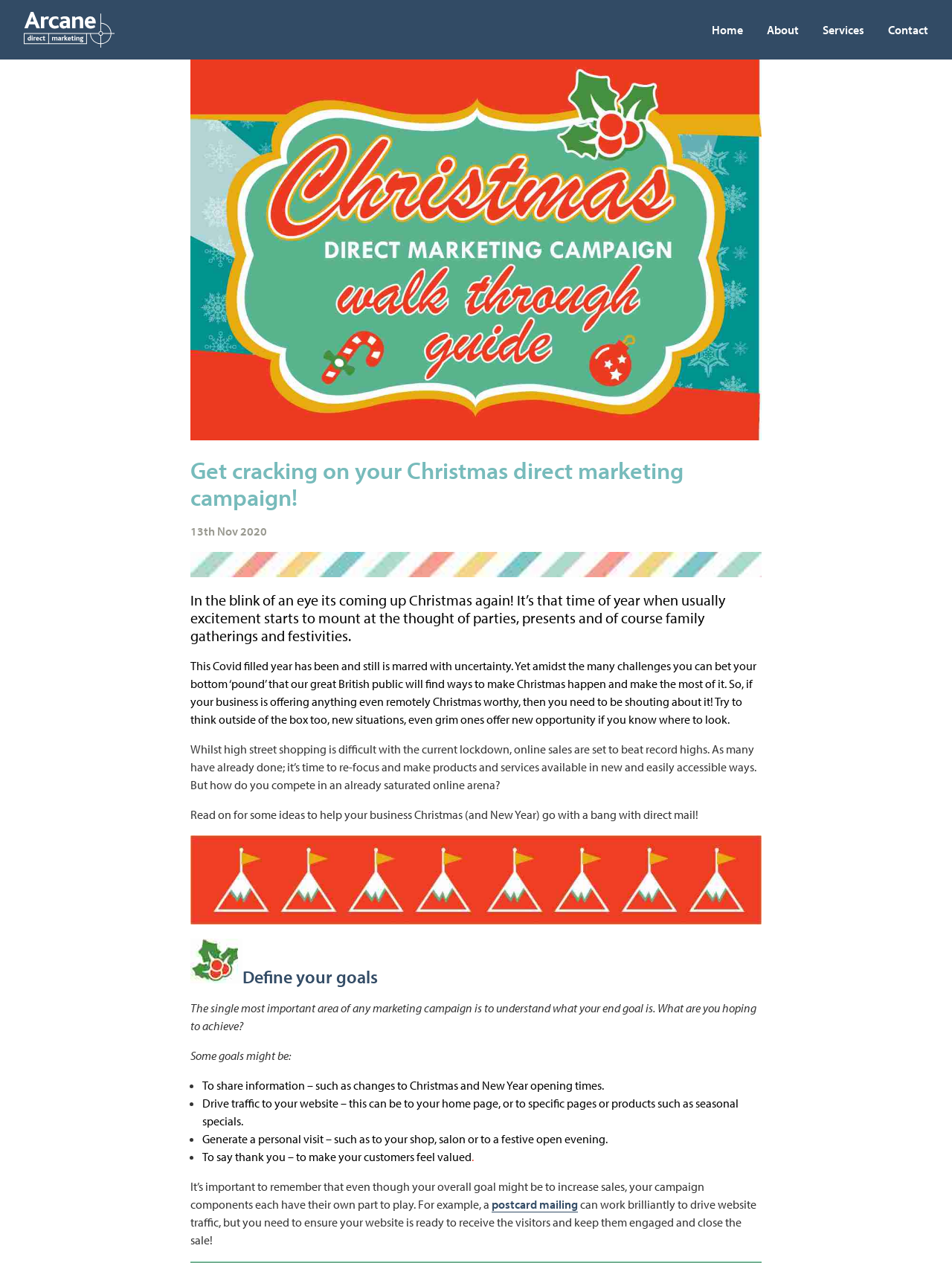What is the purpose of a postcard mailing? Observe the screenshot and provide a one-word or short phrase answer.

Drive website traffic